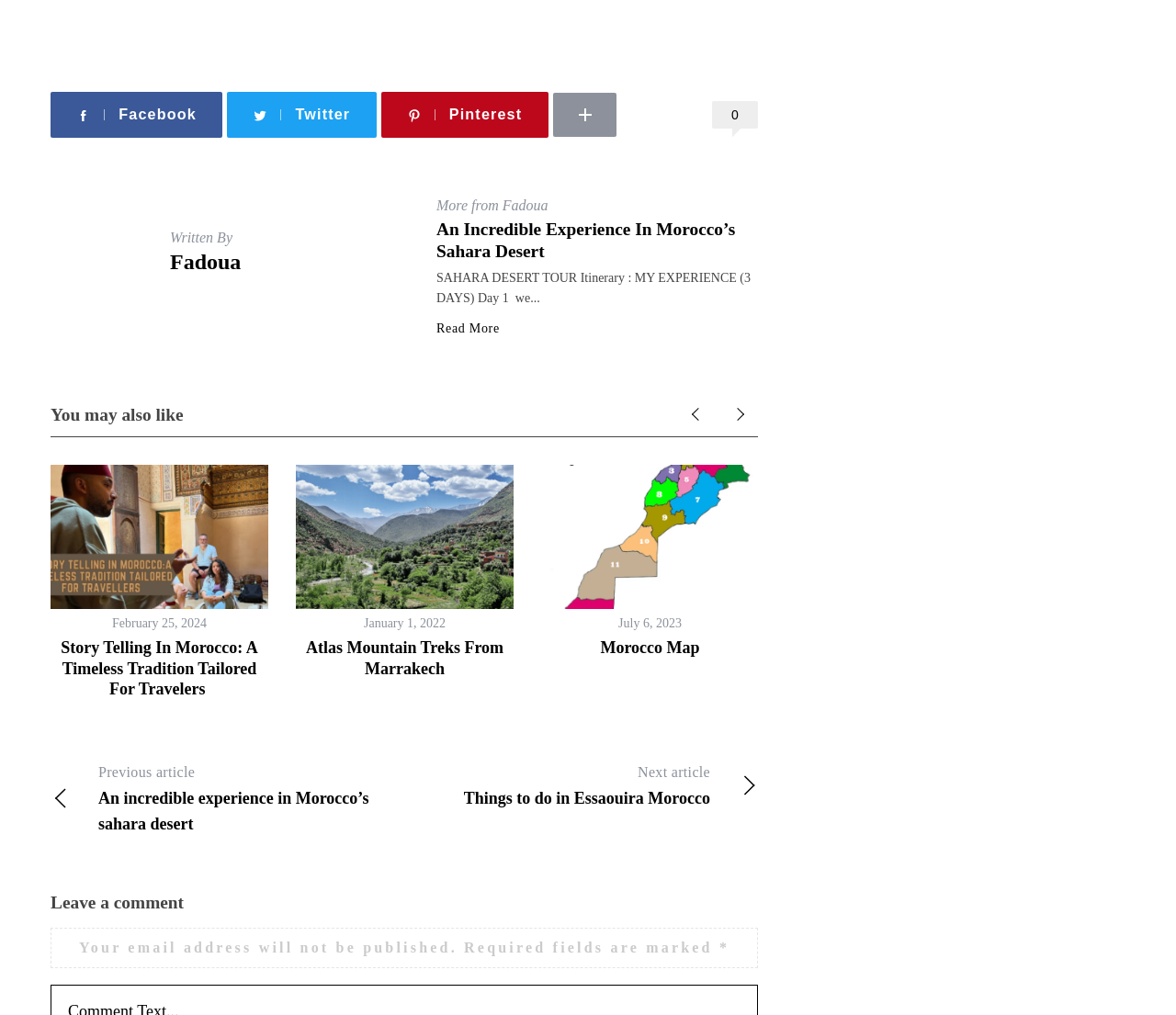Please answer the following question using a single word or phrase: 
What is the date of the article 'Story Telling In Morocco: A Timeless Tradition Tailored For Travelers'?

February 25, 2024